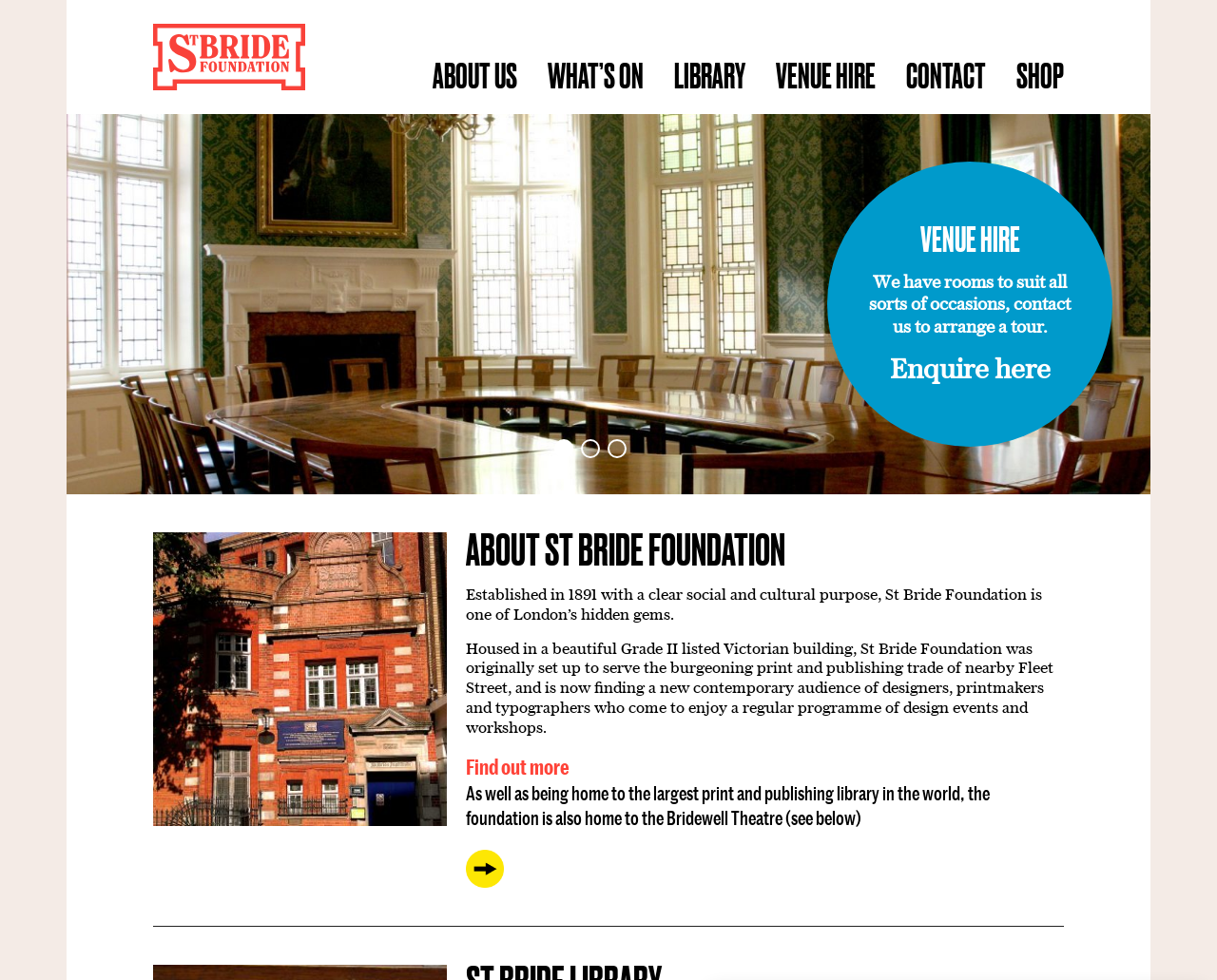Determine the bounding box coordinates of the clickable region to execute the instruction: "Enquire about gift vouchers". The coordinates should be four float numbers between 0 and 1, denoted as [left, top, right, bottom].

[0.731, 0.361, 0.863, 0.392]